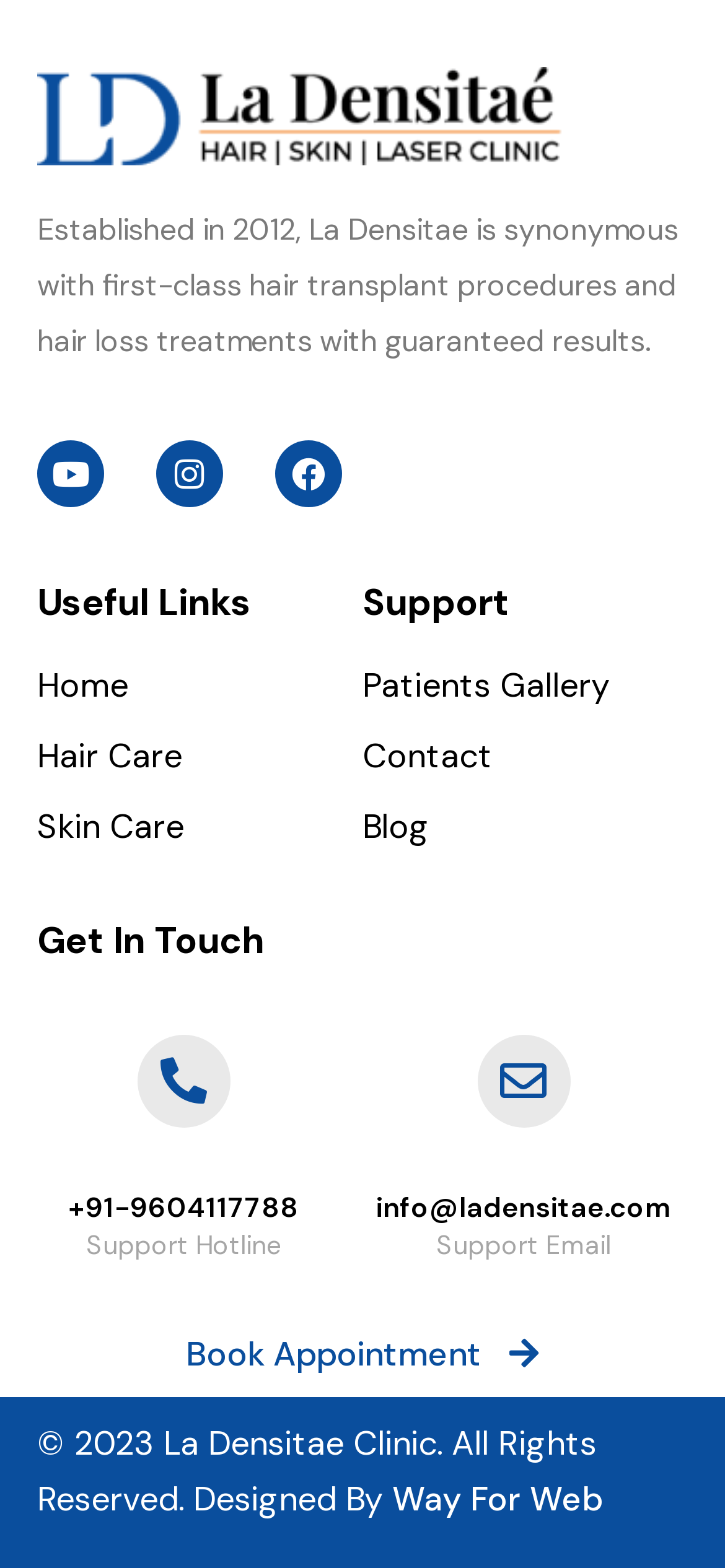Please locate the bounding box coordinates of the element that needs to be clicked to achieve the following instruction: "Contact the clinic". The coordinates should be four float numbers between 0 and 1, i.e., [left, top, right, bottom].

[0.5, 0.47, 0.949, 0.494]